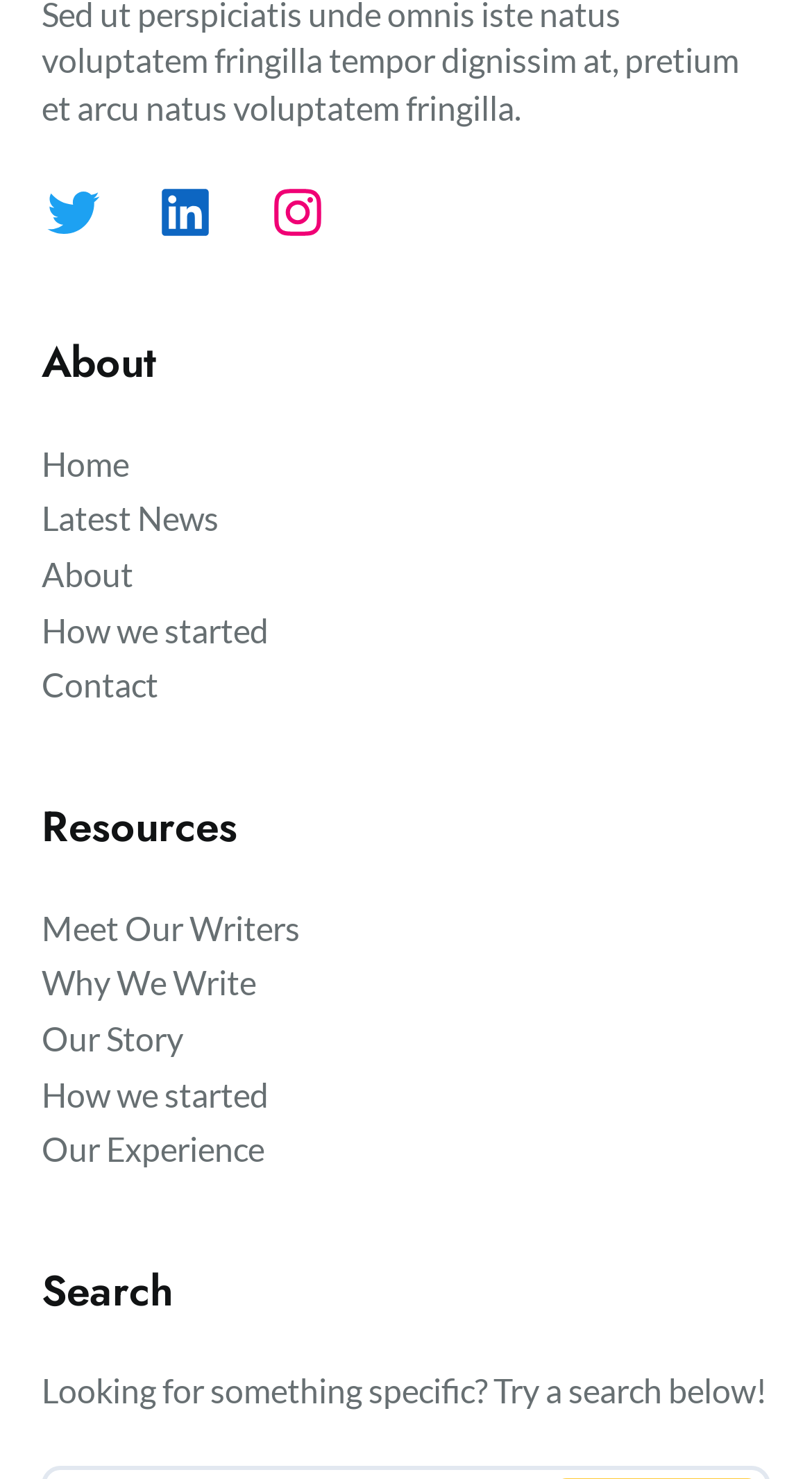Locate the bounding box coordinates of the area where you should click to accomplish the instruction: "Read about How we started".

[0.051, 0.411, 0.331, 0.441]